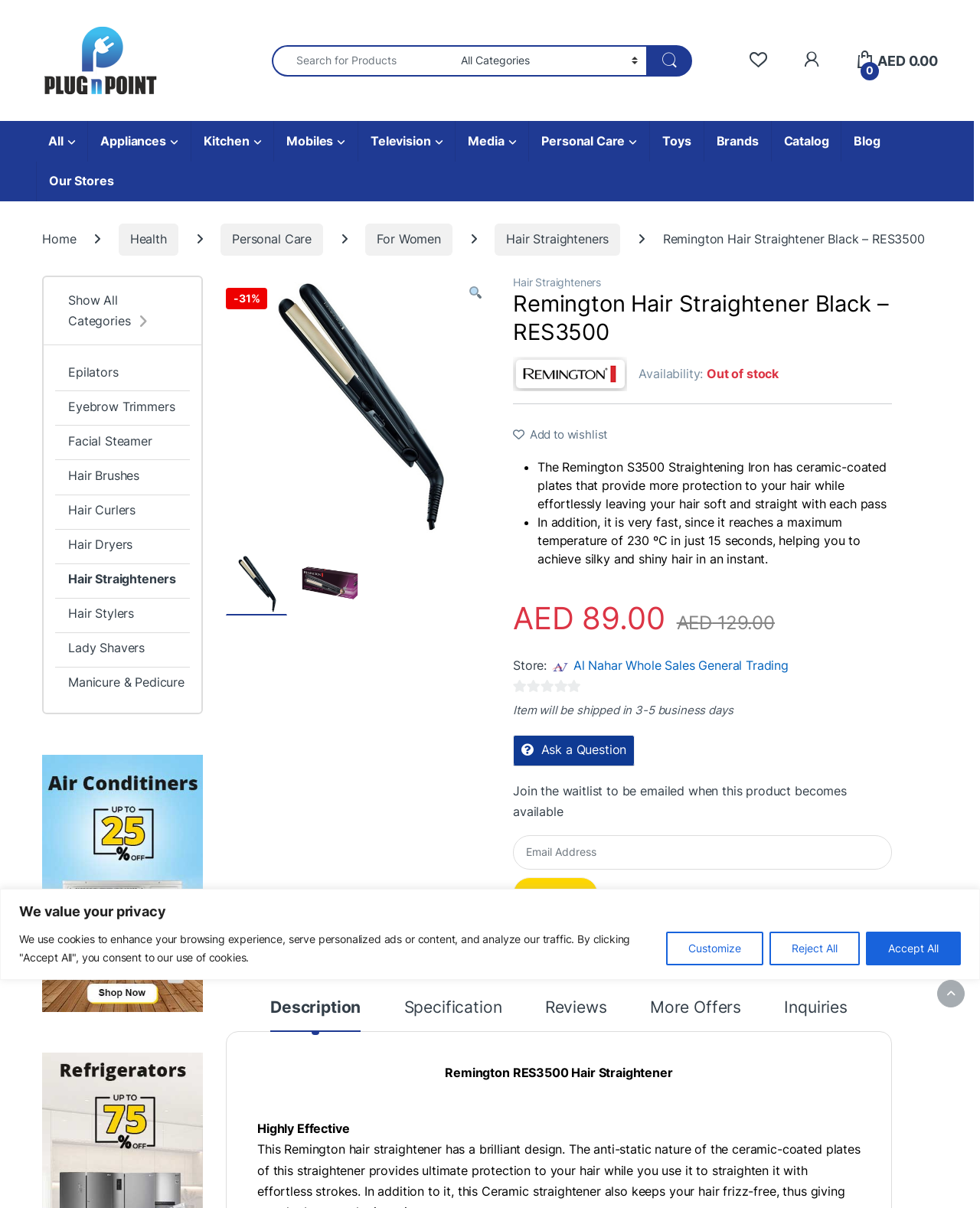Determine the bounding box coordinates of the region I should click to achieve the following instruction: "Join the waitlist for this product". Ensure the bounding box coordinates are four float numbers between 0 and 1, i.e., [left, top, right, bottom].

[0.523, 0.733, 0.61, 0.746]